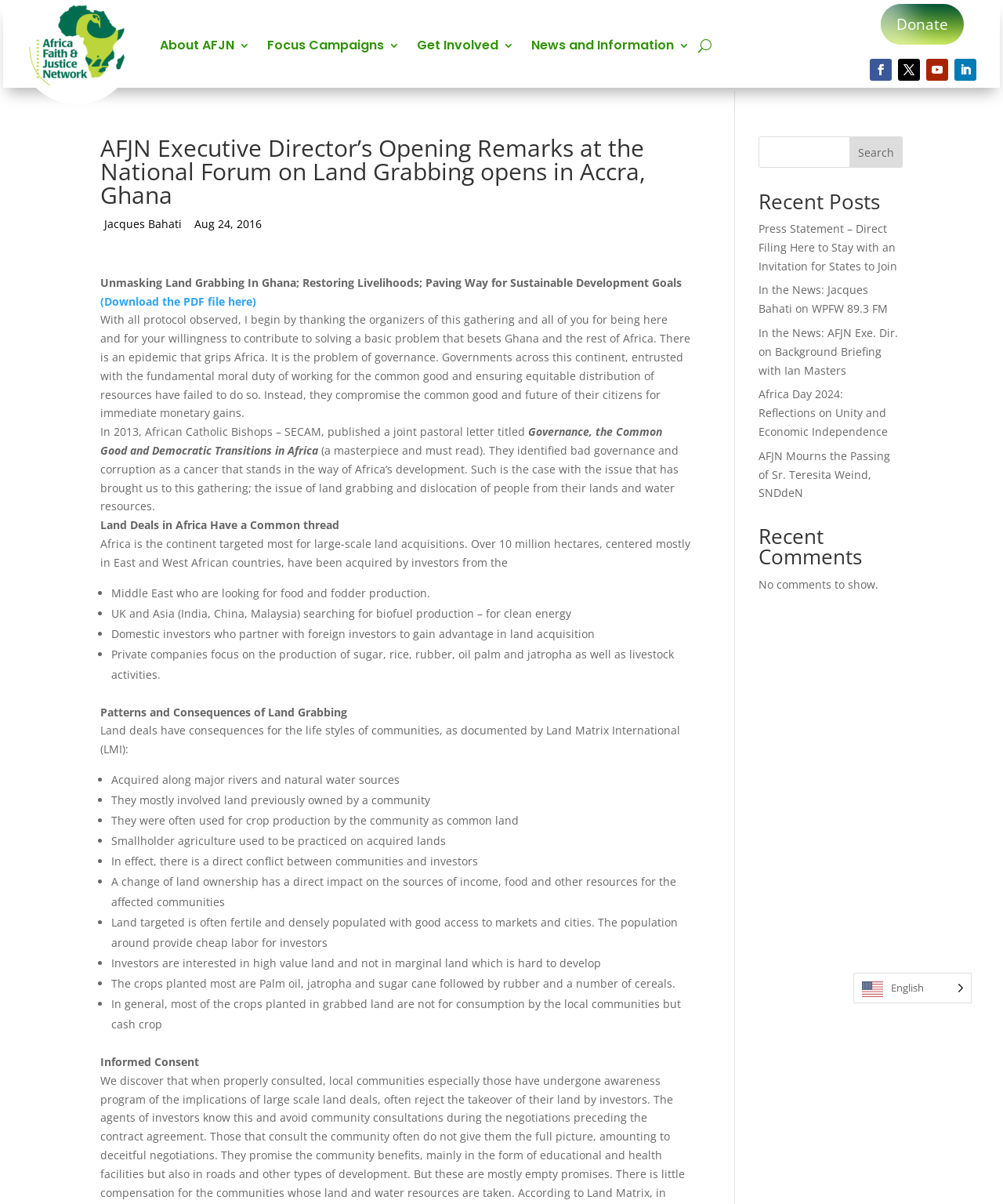Pinpoint the bounding box coordinates for the area that should be clicked to perform the following instruction: "Click the Donate button".

[0.878, 0.003, 0.962, 0.038]